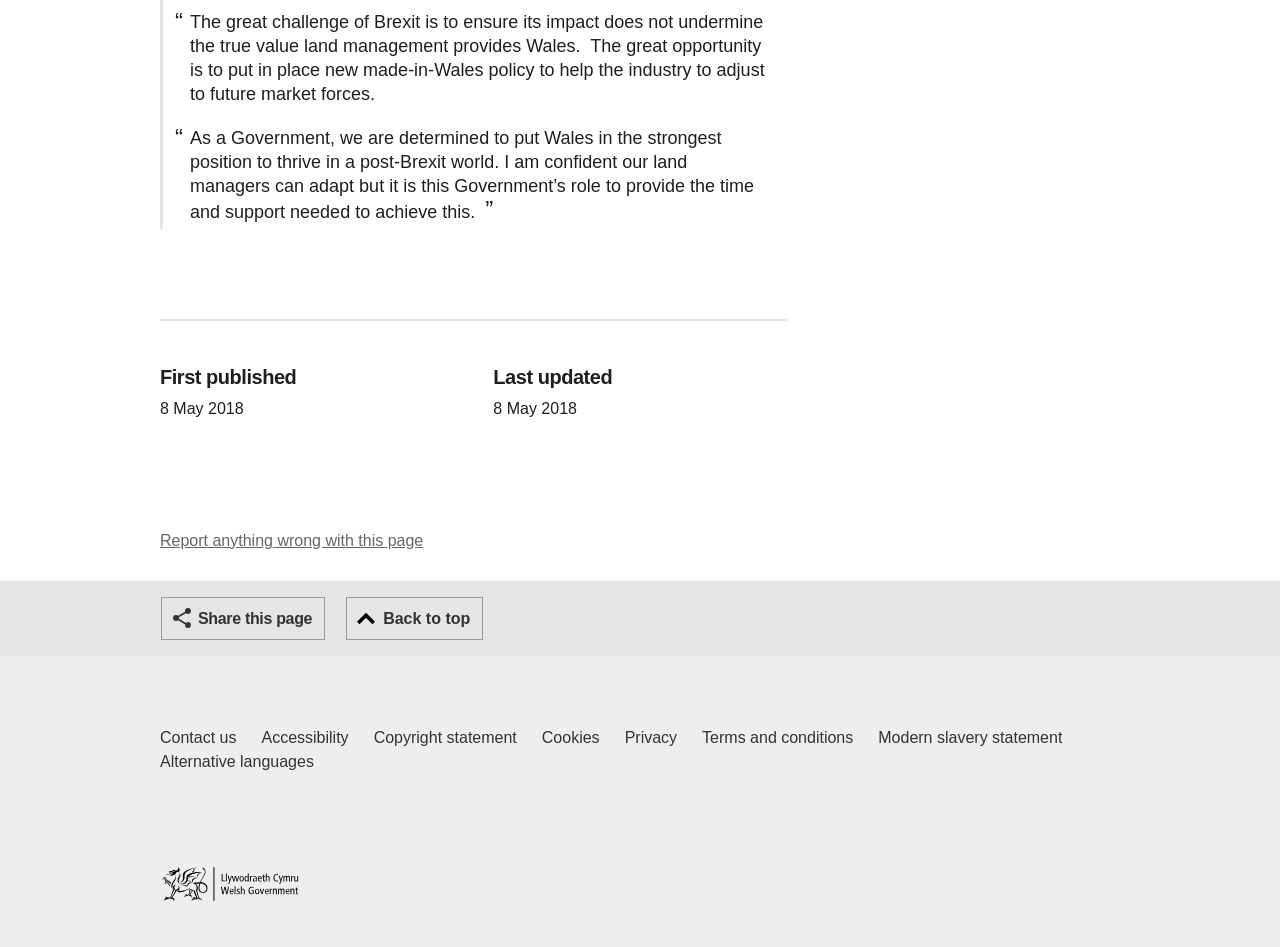What type of links are listed in the footer section?
Answer the question in a detailed and comprehensive manner.

The footer section of the webpage contains a list of links, including 'Contact us', 'Accessibility', 'Copyright statement', and others, which provide additional information and resources related to the website and its services.